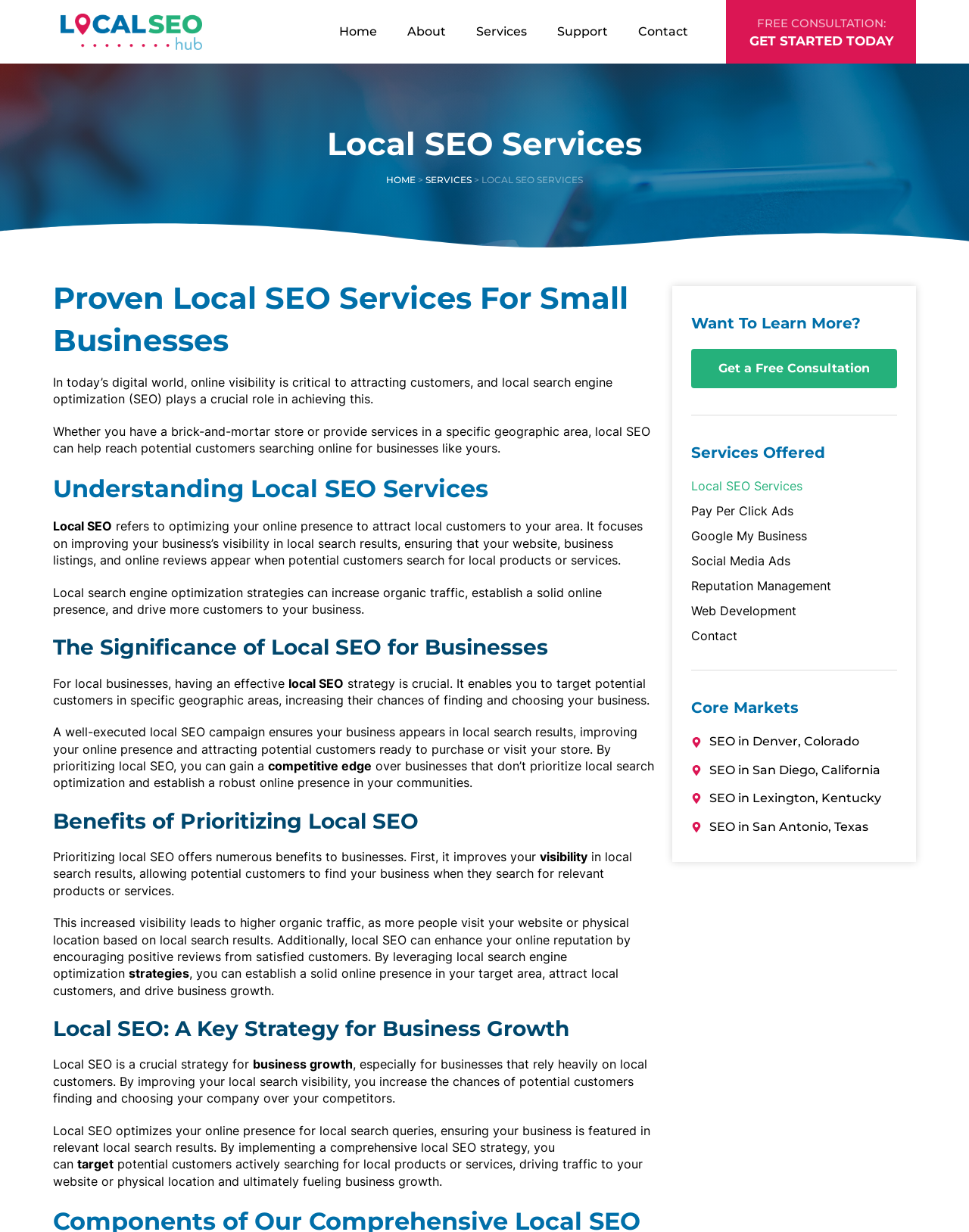Extract the bounding box coordinates of the UI element described by: "Carter Center". The coordinates should include four float numbers ranging from 0 to 1, e.g., [left, top, right, bottom].

None